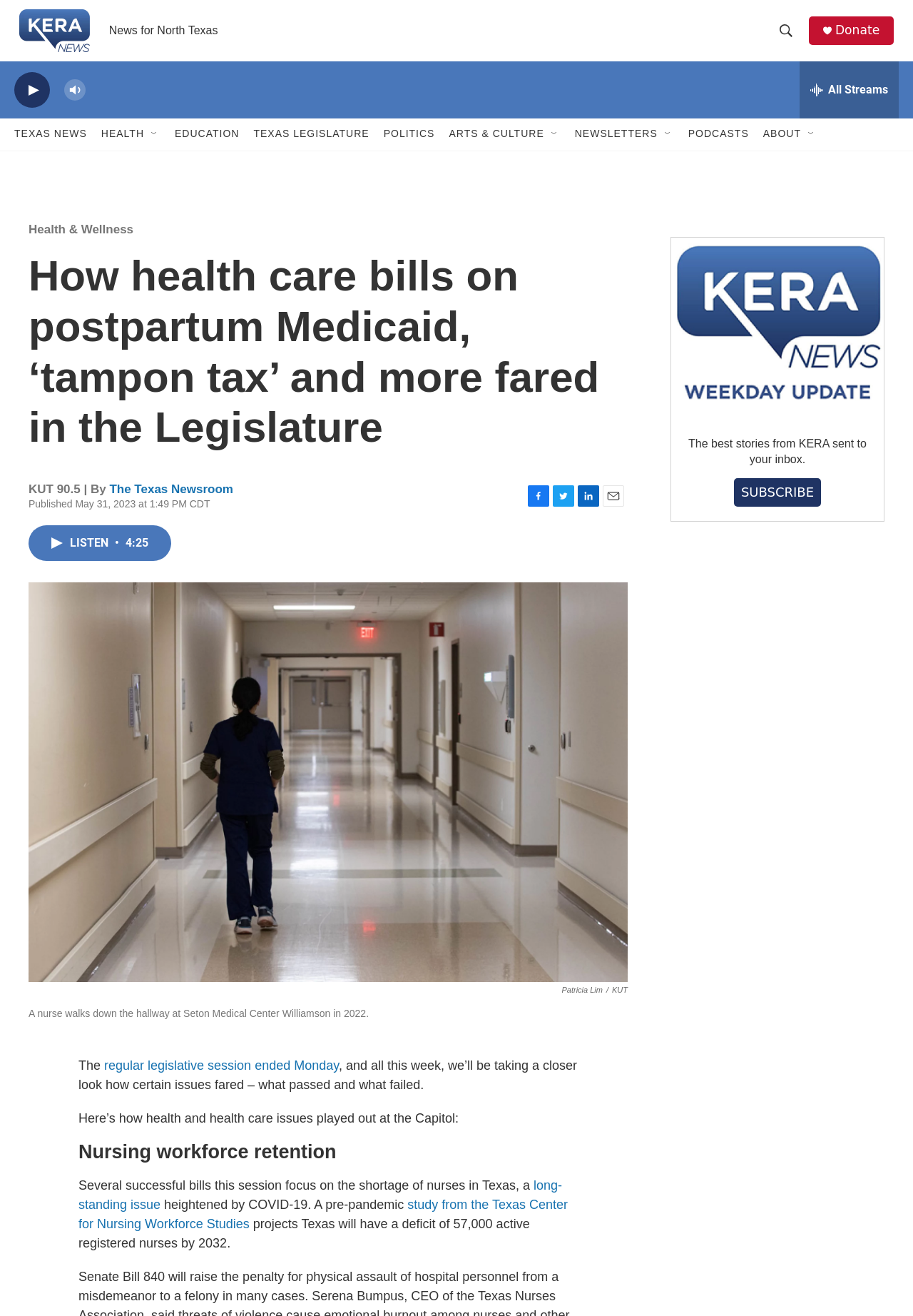Pinpoint the bounding box coordinates for the area that should be clicked to perform the following instruction: "Open the health and wellness page".

[0.031, 0.18, 0.146, 0.19]